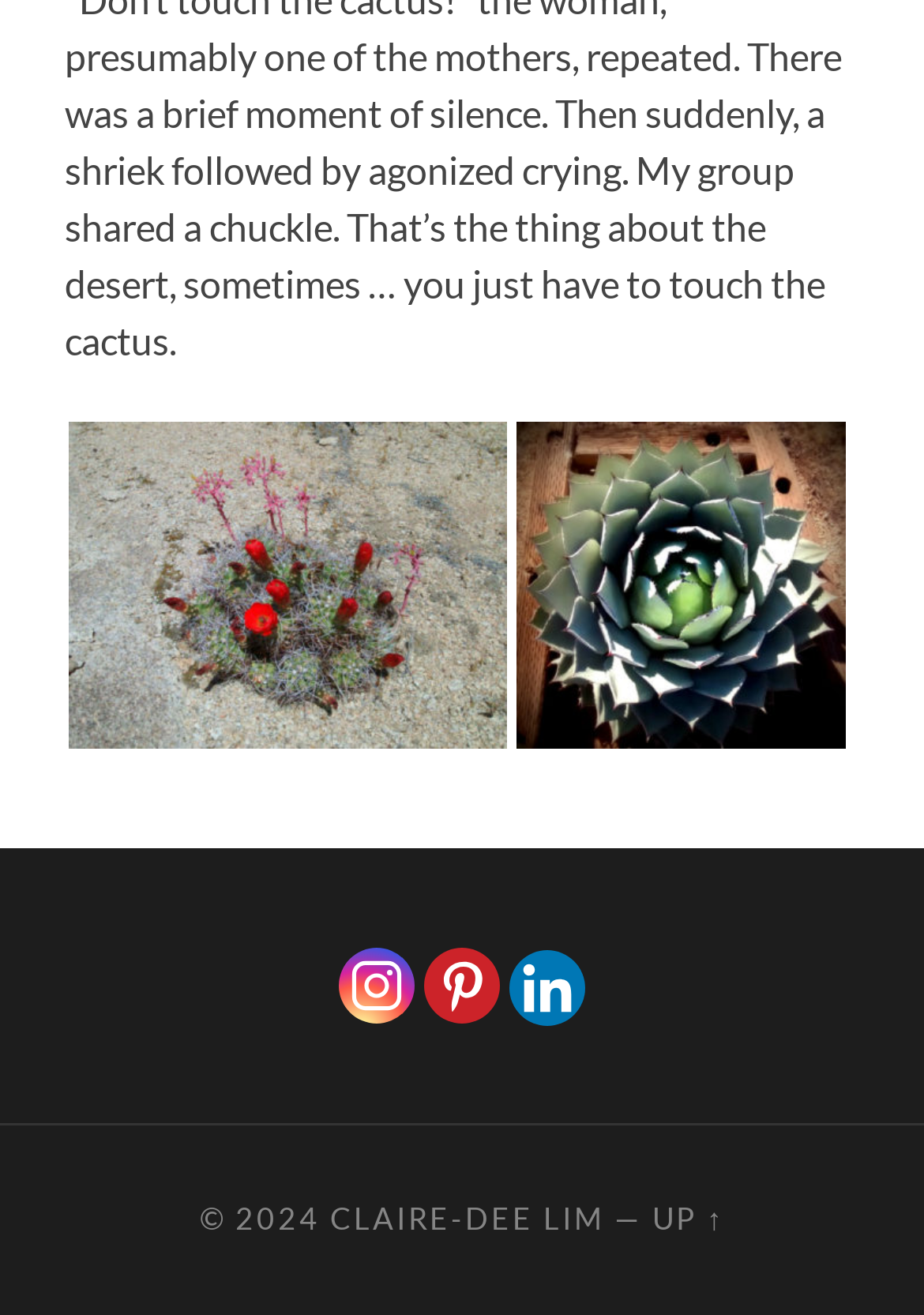From the image, can you give a detailed response to the question below:
What is the purpose of the 'UP ↑' link?

The 'UP ↑' link is likely used to navigate back to the top of the webpage, allowing users to quickly return to the beginning of the page after scrolling down.